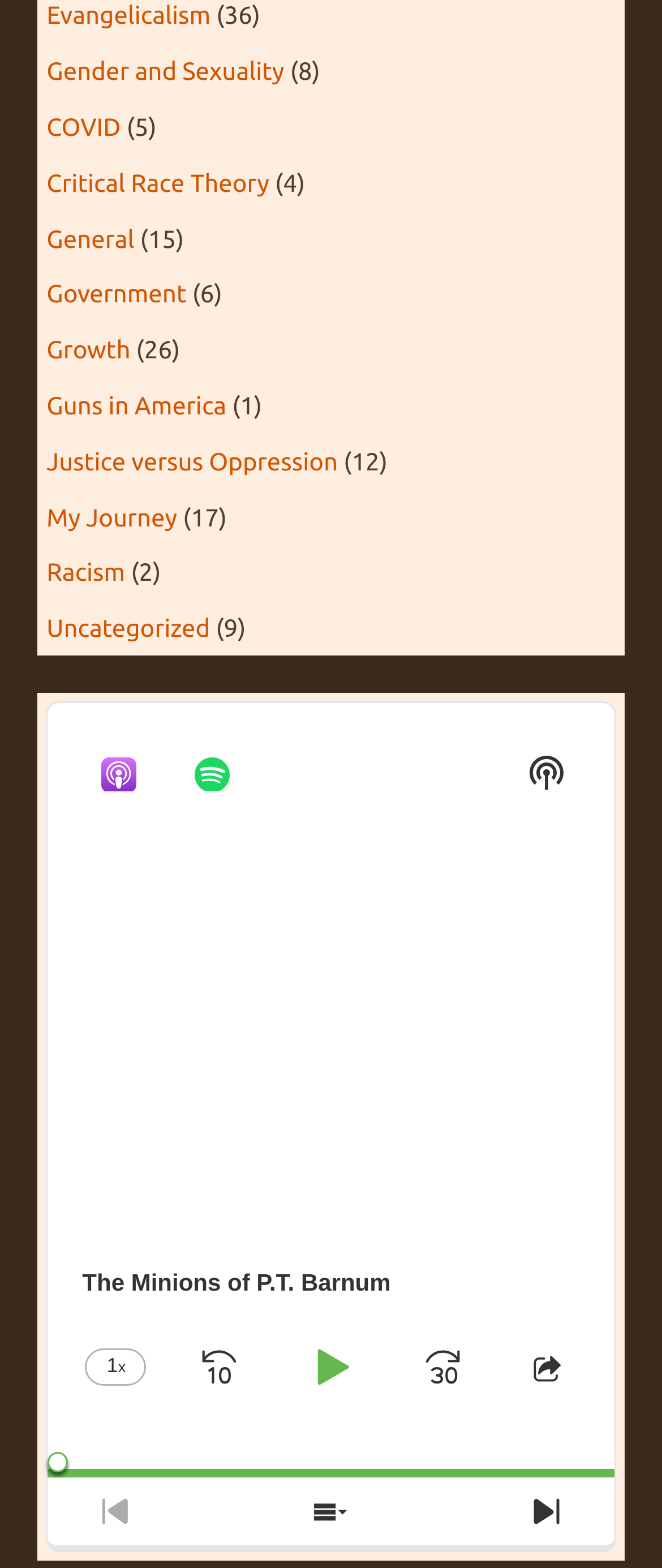Identify the bounding box coordinates of the clickable section necessary to follow the following instruction: "Show podcast information". The coordinates should be presented as four float numbers from 0 to 1, i.e., [left, top, right, bottom].

[0.781, 0.472, 0.871, 0.516]